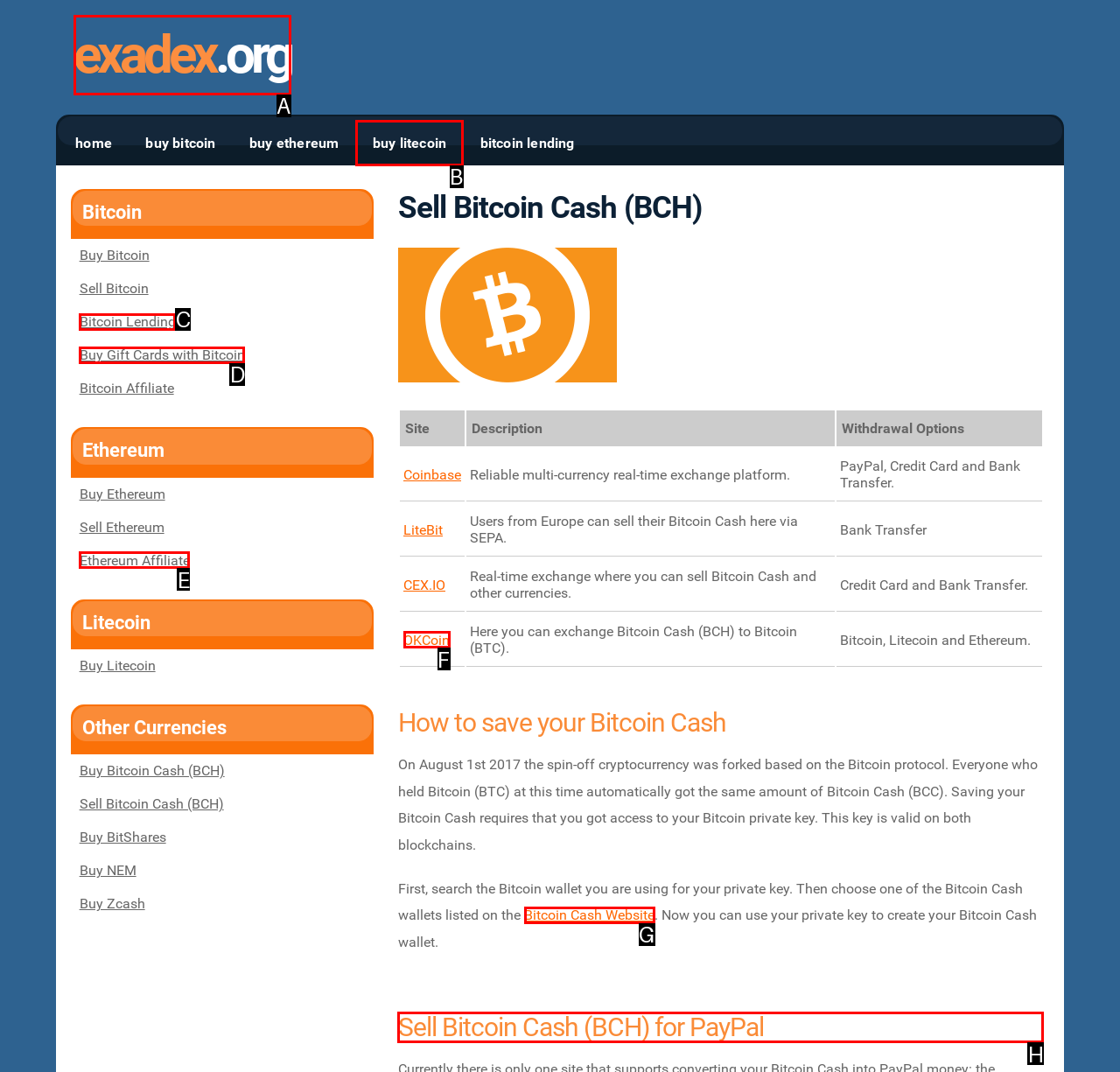For the instruction: Sell Bitcoin Cash (BCH) for PayPal, which HTML element should be clicked?
Respond with the letter of the appropriate option from the choices given.

H